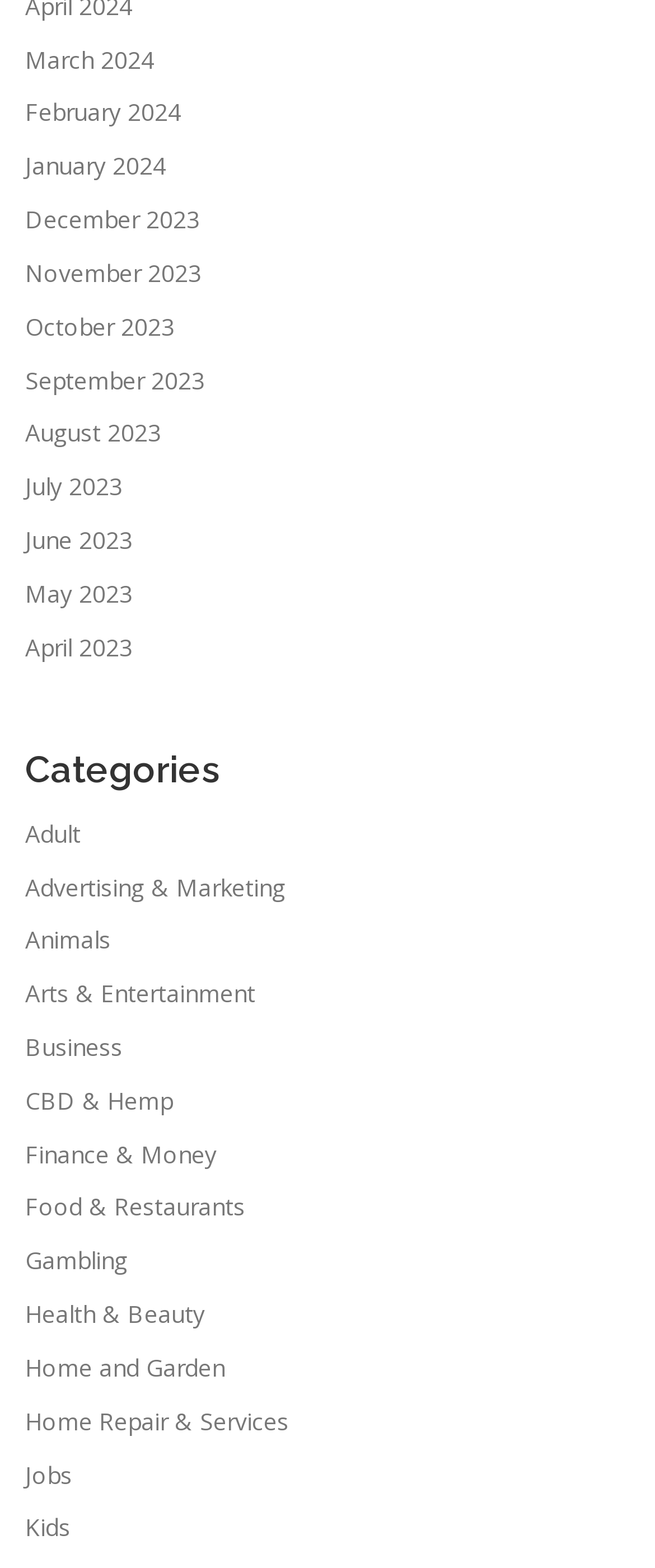What are the months listed in the webpage?
Look at the image and respond with a single word or a short phrase.

2023 and 2024 months